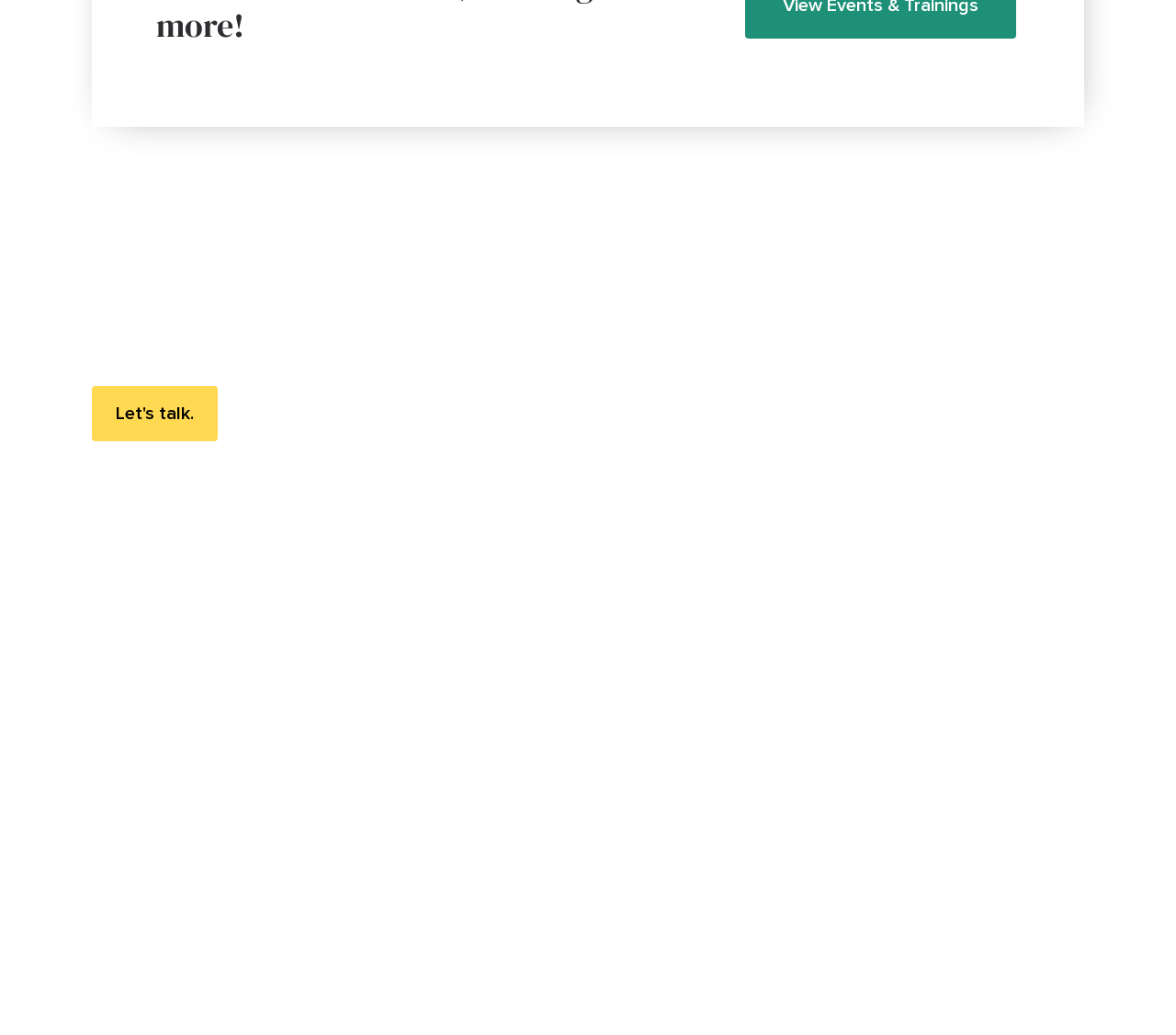Locate the bounding box coordinates of the element I should click to achieve the following instruction: "Visit the 'About Us' page".

[0.311, 0.837, 0.377, 0.866]